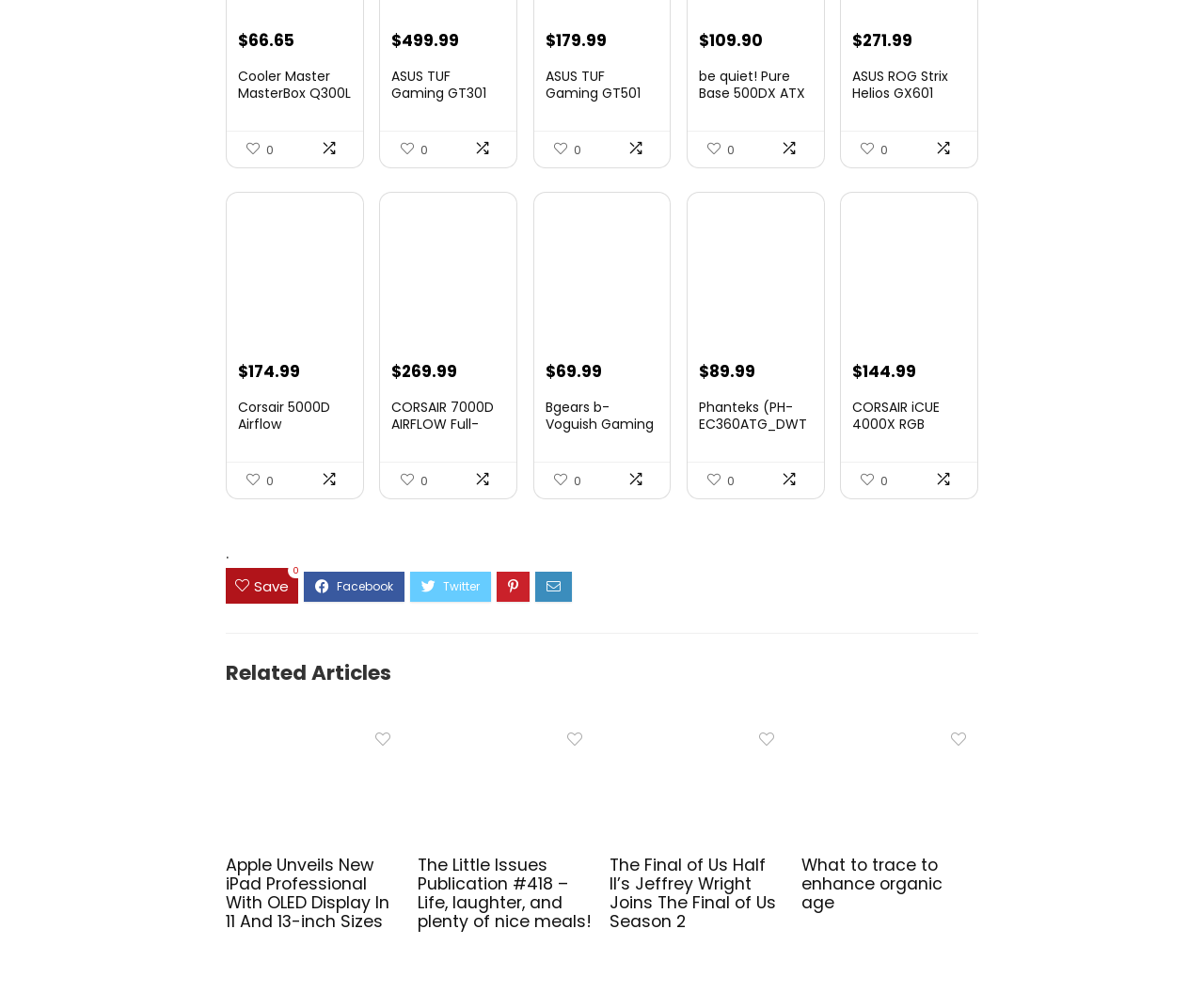Can you specify the bounding box coordinates of the area that needs to be clicked to fulfill the following instruction: "Read the article about Apple Unveils New iPad Professional With OLED Display"?

[0.188, 0.847, 0.324, 0.926]